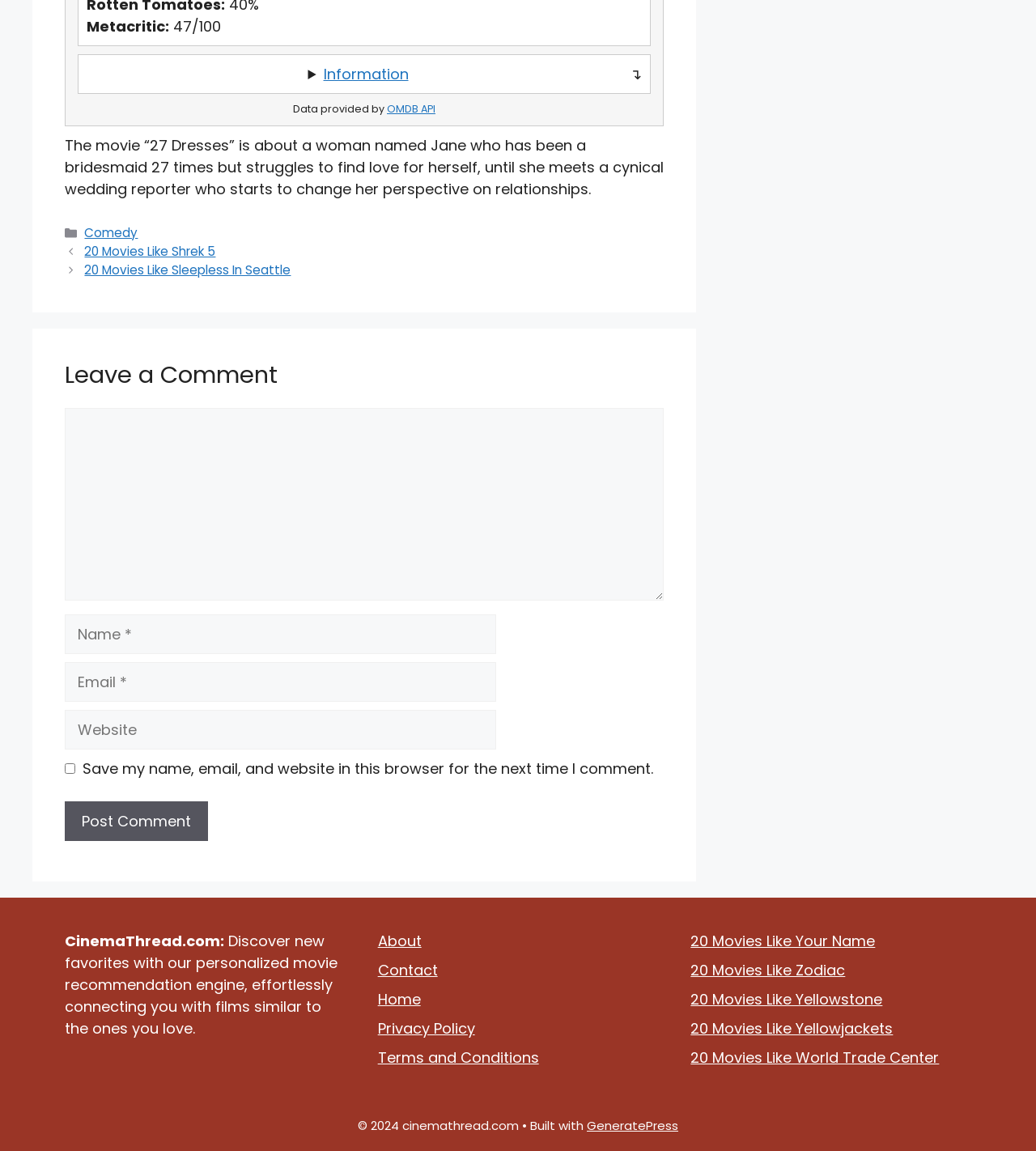Using floating point numbers between 0 and 1, provide the bounding box coordinates in the format (top-left x, top-left y, bottom-right x, bottom-right y). Locate the UI element described here: Privacy Policy

[0.365, 0.885, 0.458, 0.902]